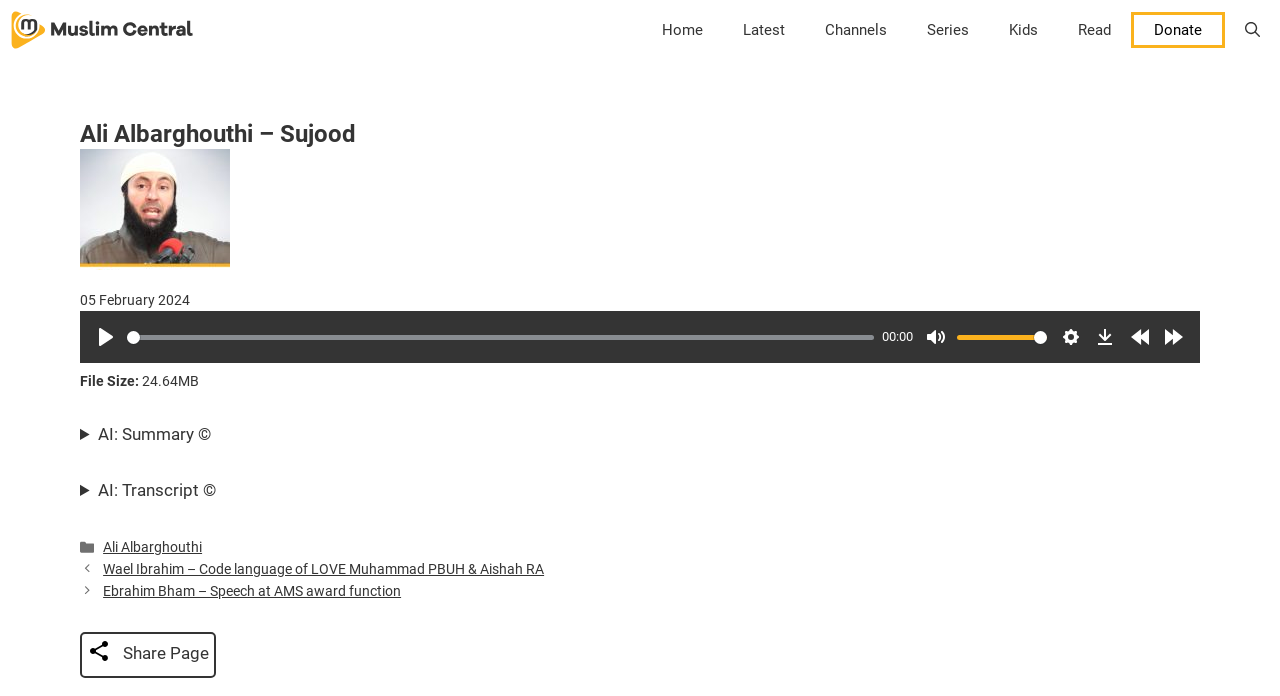Identify the bounding box coordinates for the UI element that matches this description: "Find Your Copy Here".

None